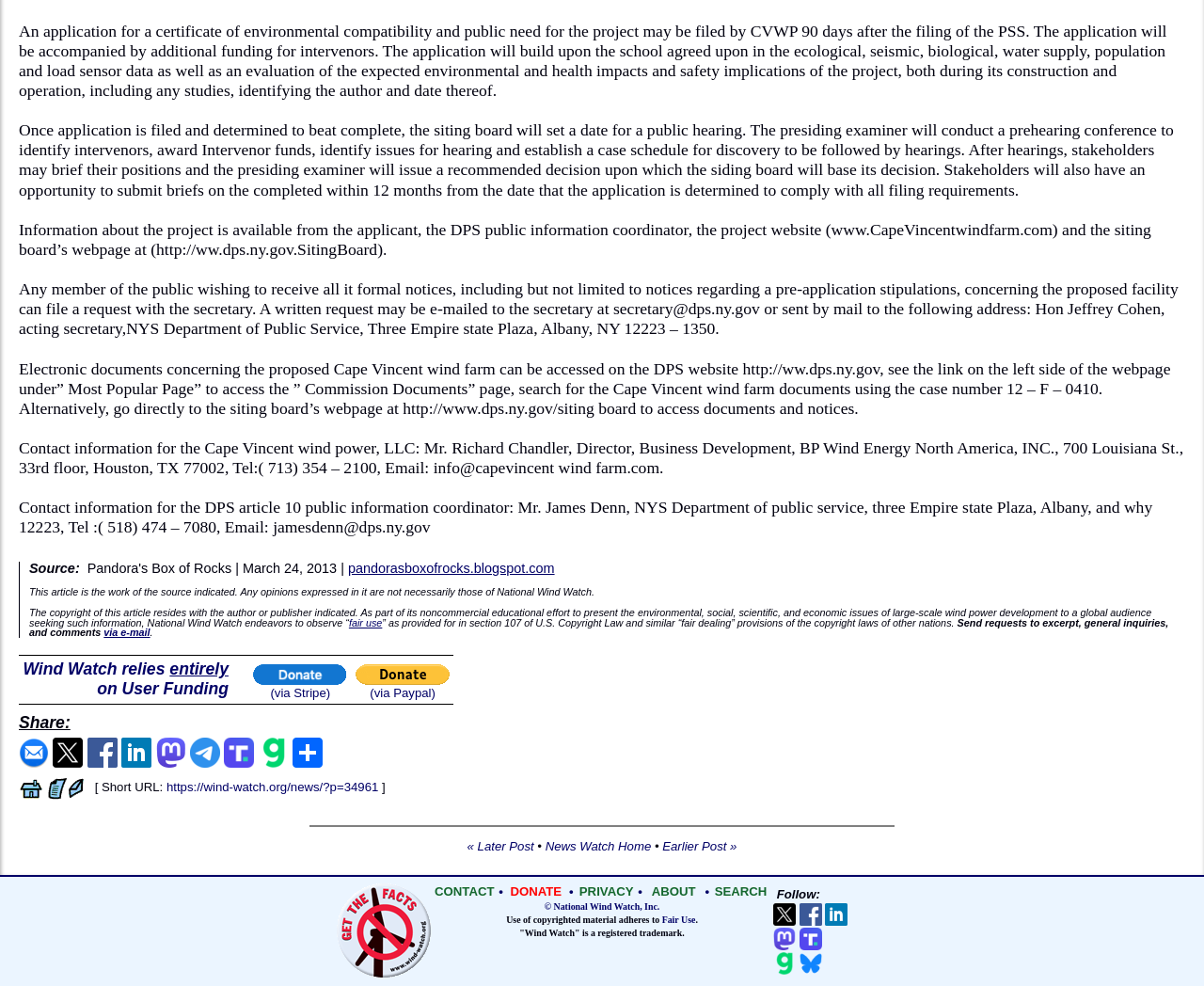Locate the UI element described as follows: "https://wind-watch.org/news/?p=34961". Return the bounding box coordinates as four float numbers between 0 and 1 in the order [left, top, right, bottom].

[0.138, 0.791, 0.314, 0.806]